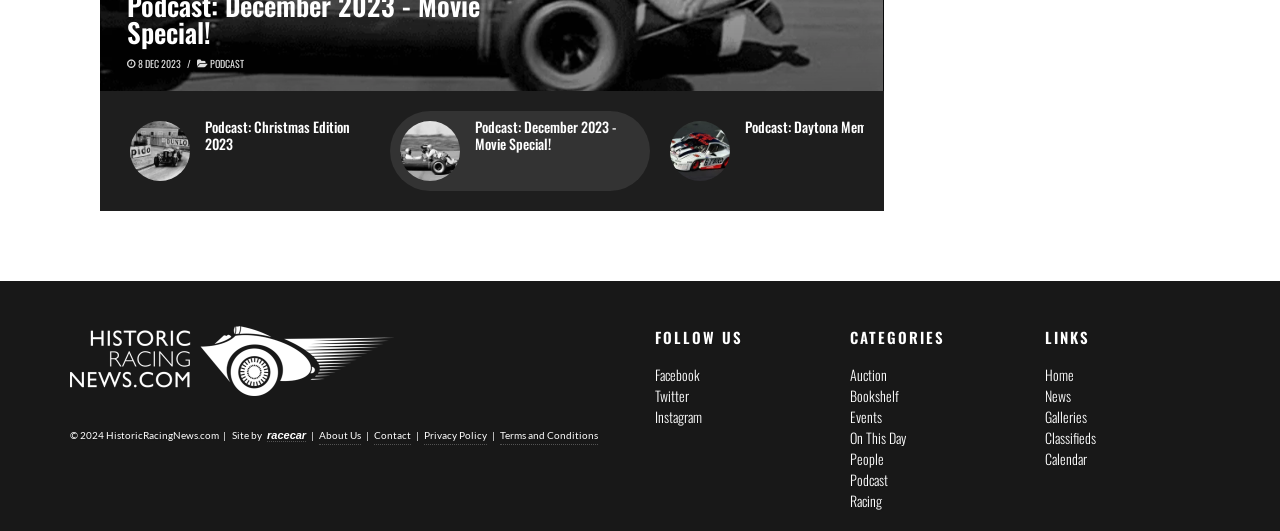Find and provide the bounding box coordinates for the UI element described with: "Home".

[0.816, 0.685, 0.839, 0.725]